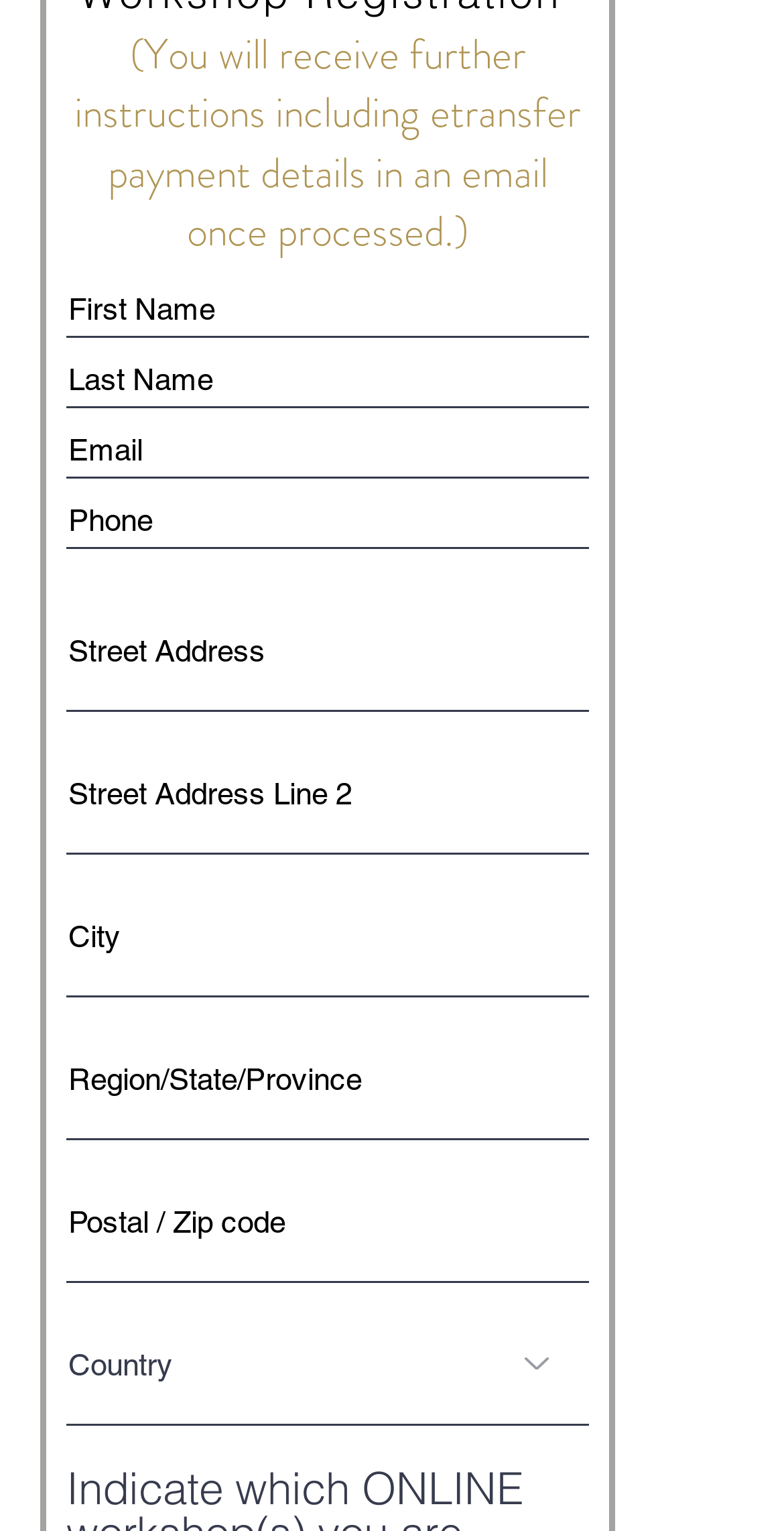Identify the bounding box of the HTML element described as: "aria-label="Last Name" name="last-name" placeholder="Last Name"".

[0.085, 0.23, 0.751, 0.267]